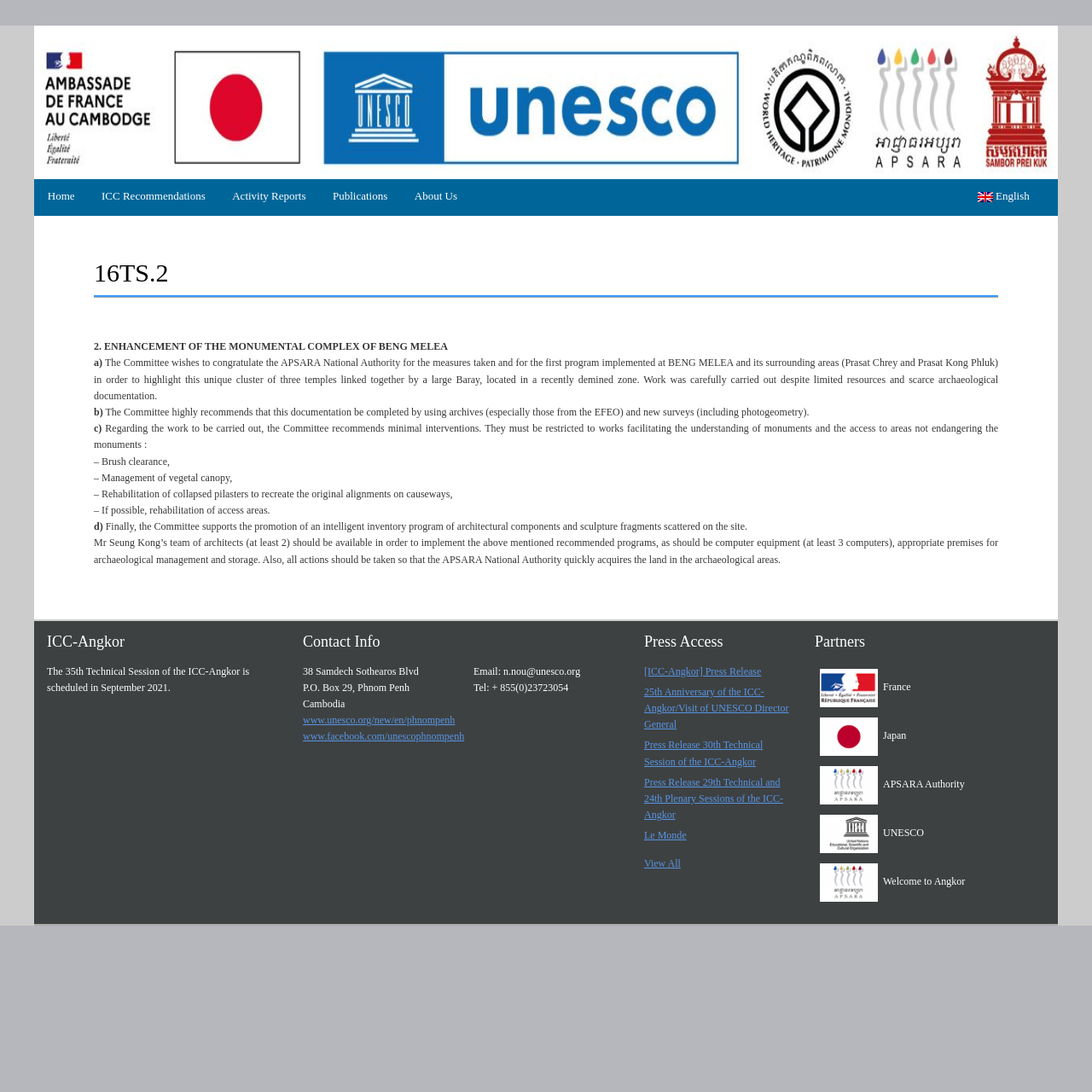Pinpoint the bounding box coordinates of the clickable element needed to complete the instruction: "Read the '16TS.2' heading". The coordinates should be provided as four float numbers between 0 and 1: [left, top, right, bottom].

[0.086, 0.237, 0.914, 0.27]